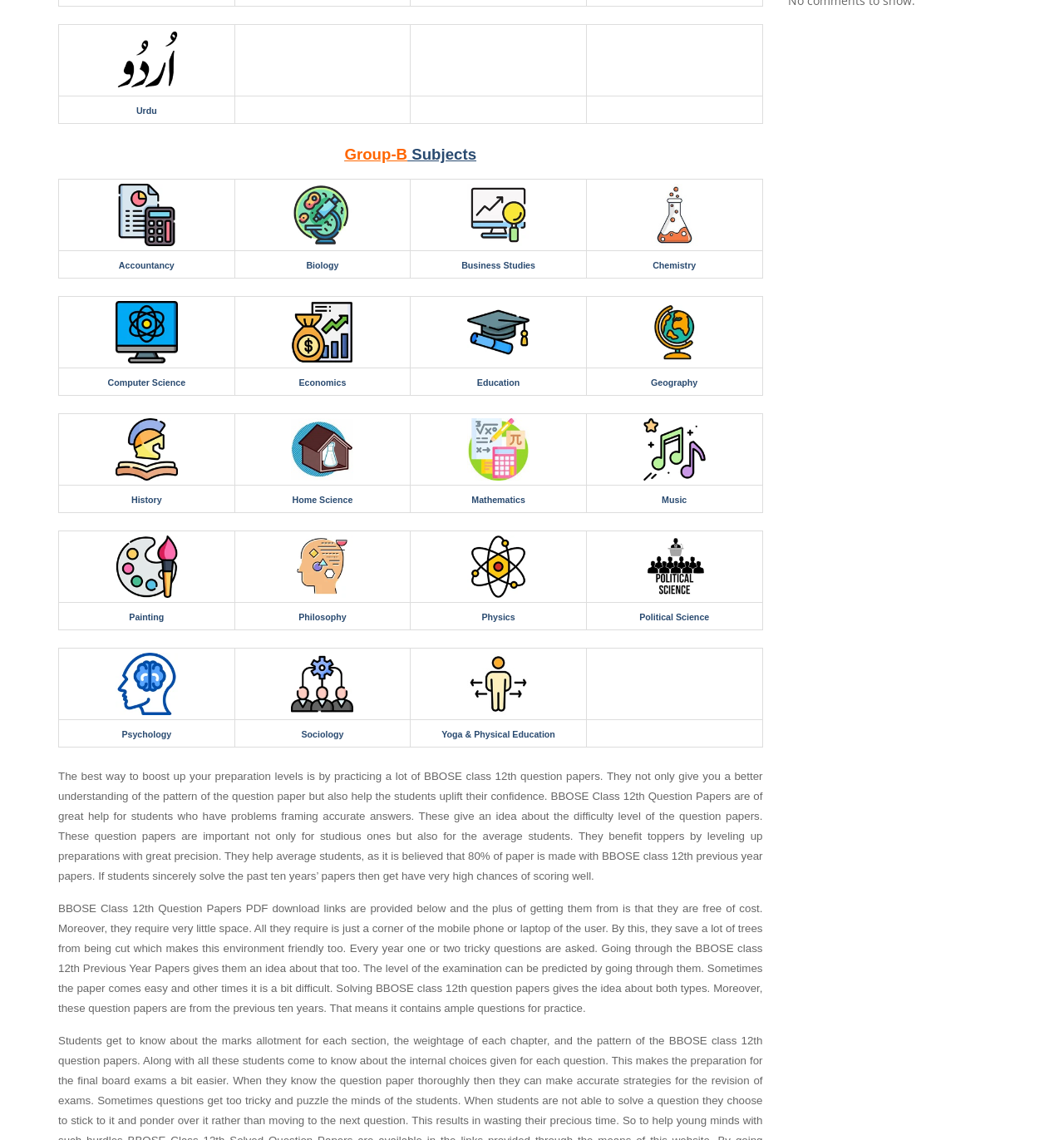Bounding box coordinates are given in the format (top-left x, top-left y, bottom-right x, bottom-right y). All values should be floating point numbers between 0 and 1. Provide the bounding box coordinate for the UI element described as: Sociology

[0.283, 0.637, 0.323, 0.649]